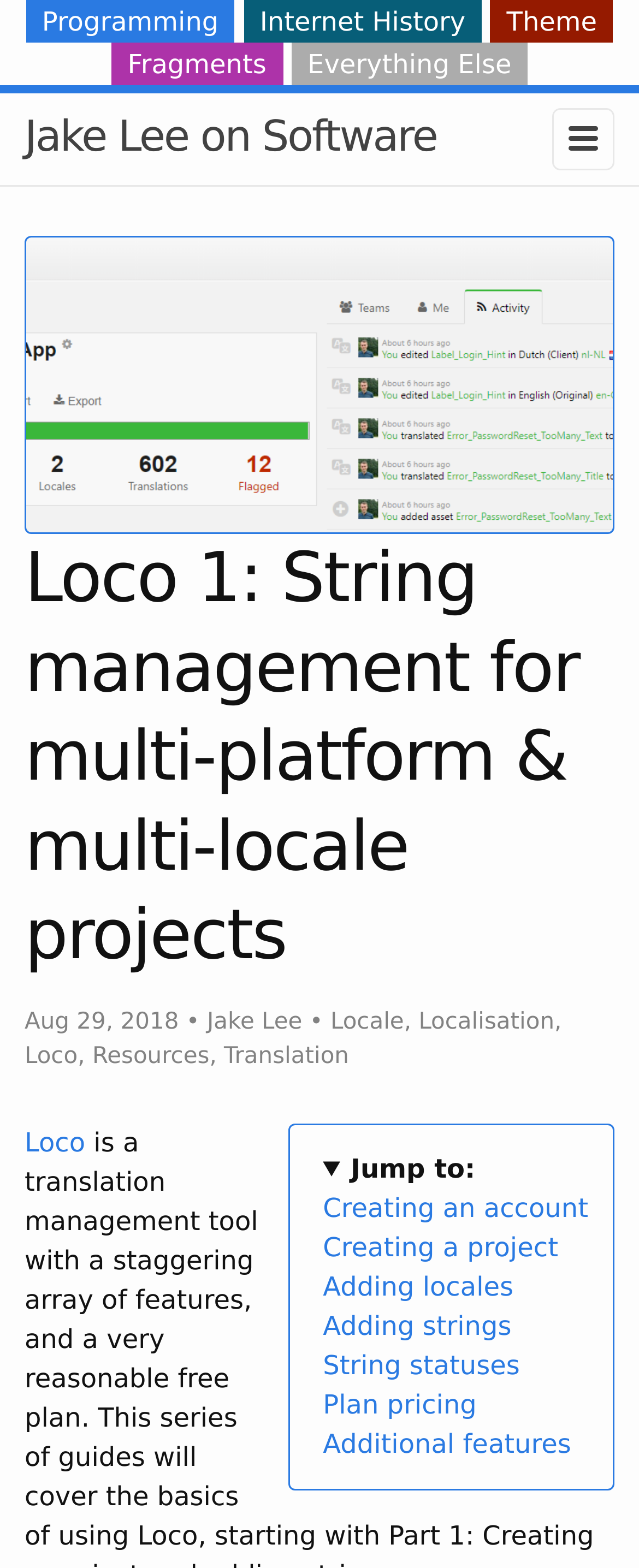Answer succinctly with a single word or phrase:
How many links are there in the 'Jump to:' section?

7